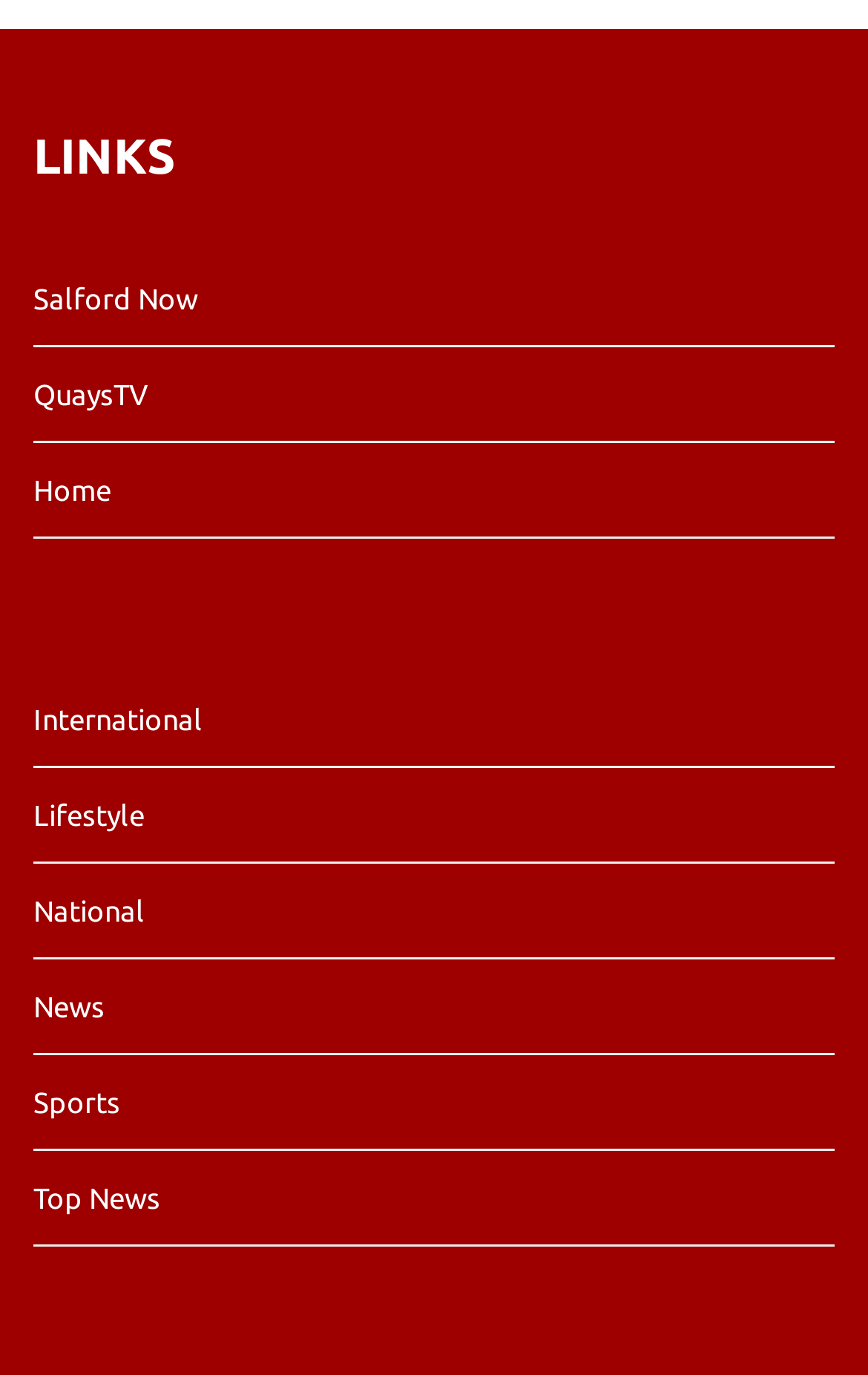What is the first link in the second section?
Please provide a single word or phrase answer based on the image.

International